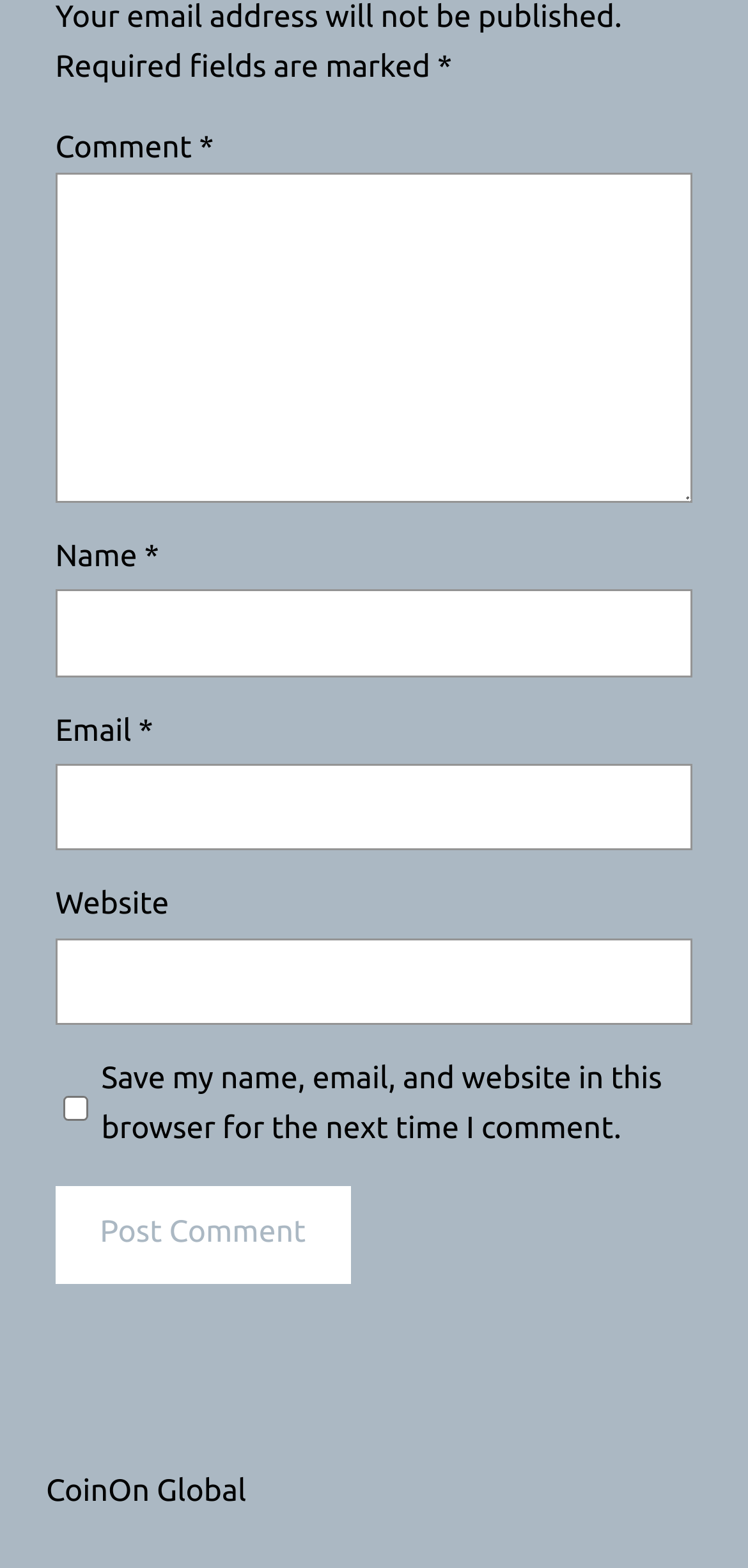Find the UI element described as: "parent_node: Website name="url"" and predict its bounding box coordinates. Ensure the coordinates are four float numbers between 0 and 1, [left, top, right, bottom].

[0.074, 0.599, 0.926, 0.654]